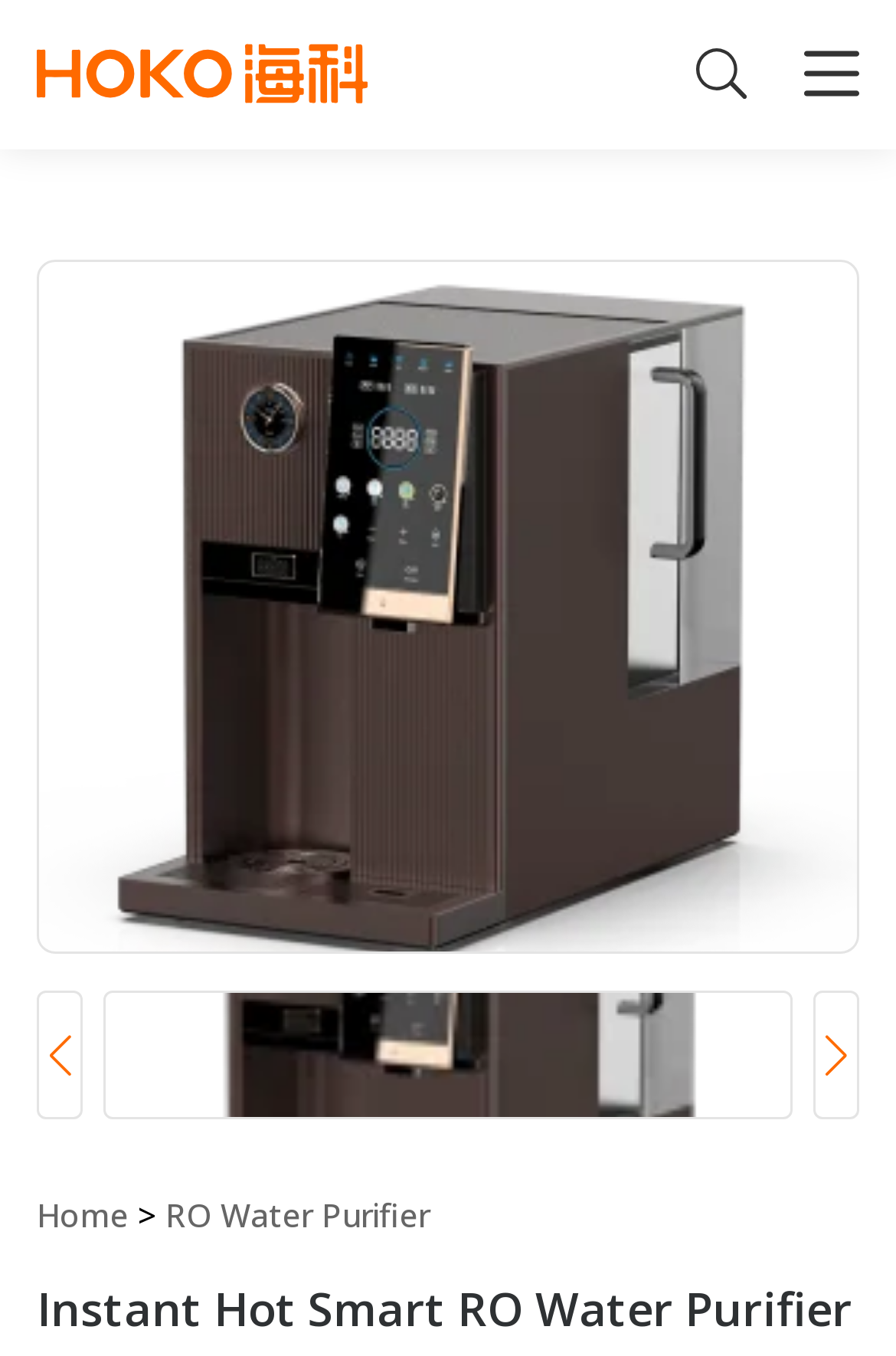Please determine and provide the text content of the webpage's heading.

Instant Hot Smart RO Water Purifier